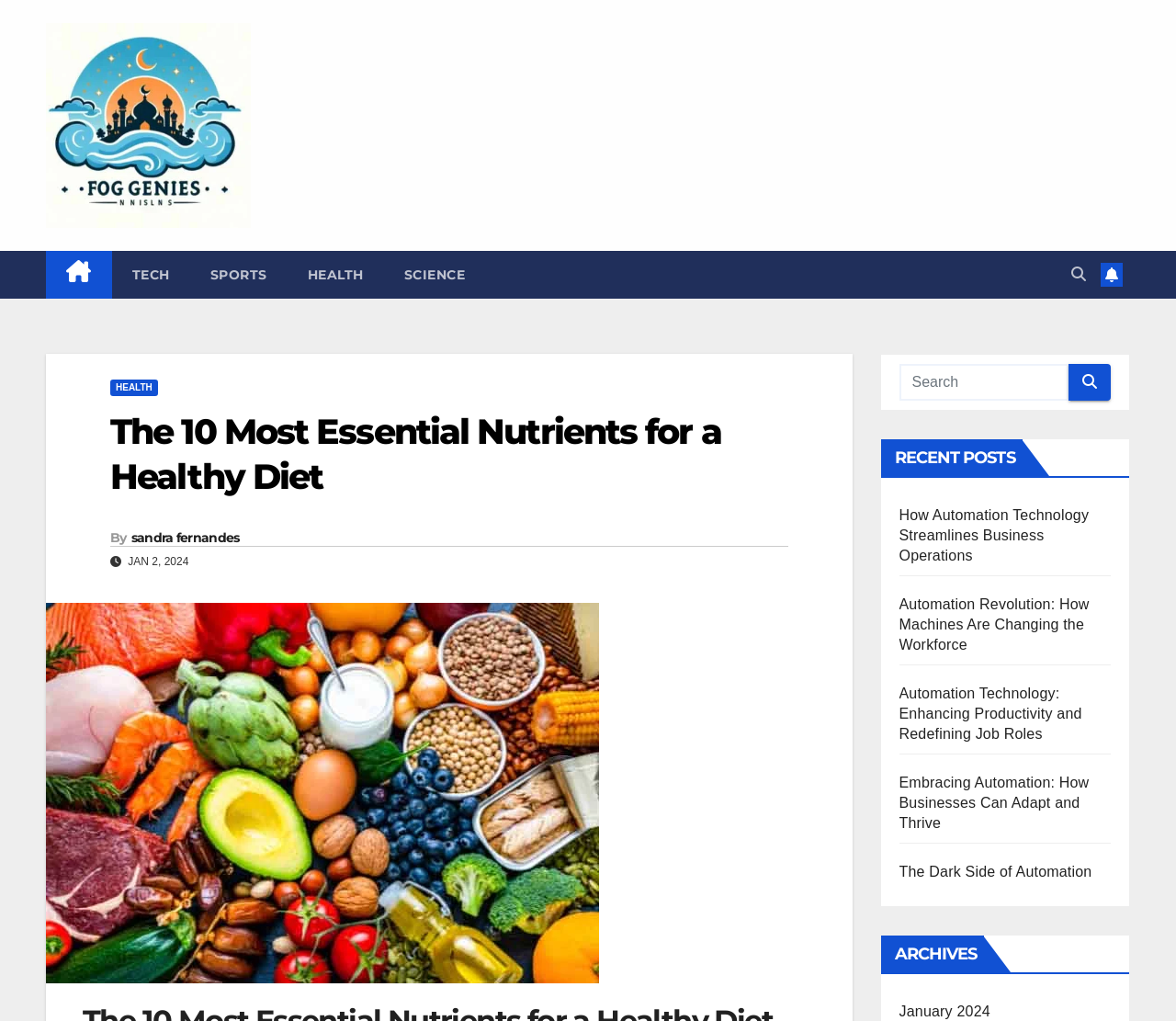Identify the bounding box coordinates of the clickable section necessary to follow the following instruction: "read the article by sandra fernandes". The coordinates should be presented as four float numbers from 0 to 1, i.e., [left, top, right, bottom].

[0.111, 0.518, 0.203, 0.535]